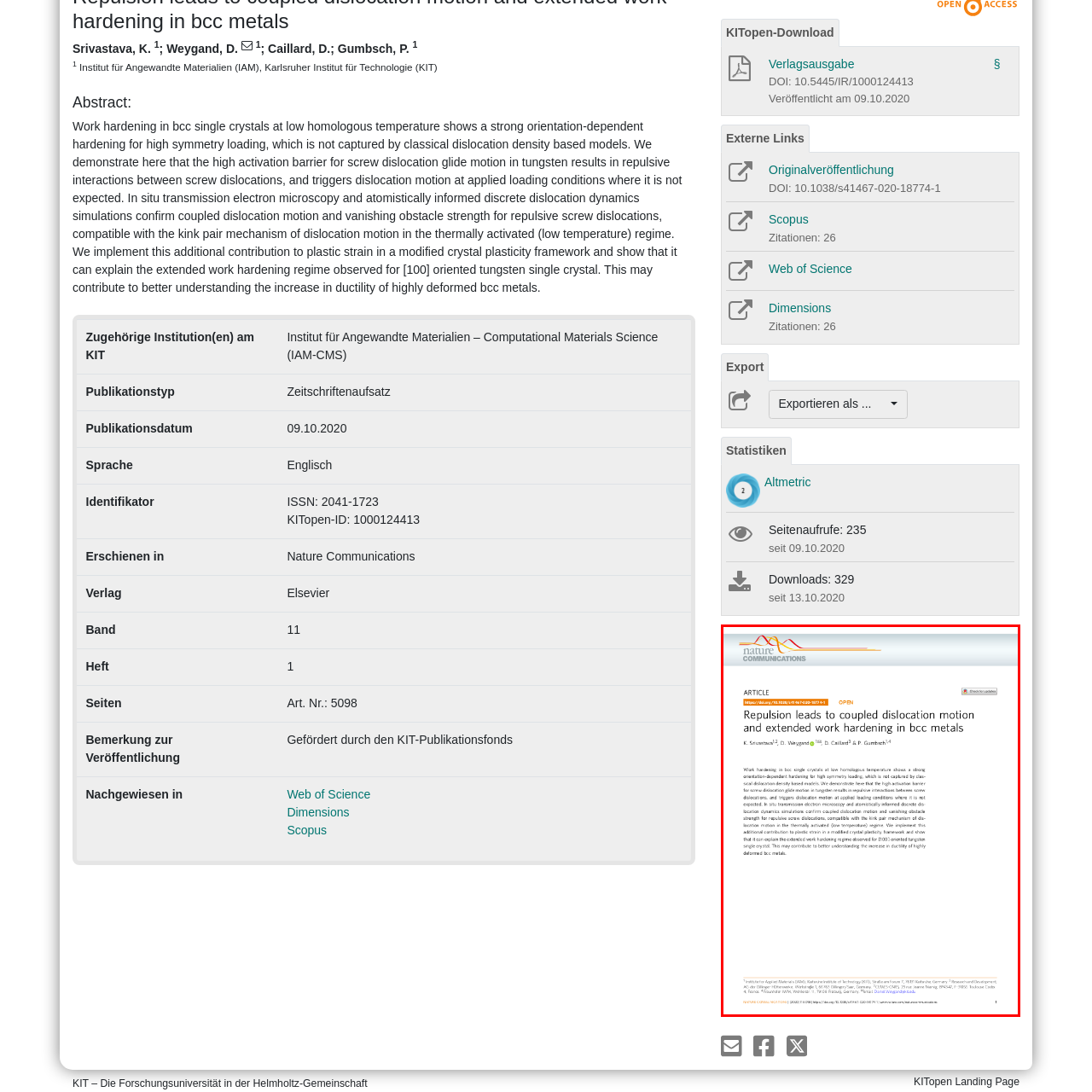Give a detailed narrative of the image enclosed by the red box.

This image is an excerpt from a scientific article published in *Nature Communications*, focusing on the topic of work hardening in body-centered cubic (bcc) metals. The title of the article is "Repulsion leads to coupled dislocation motion and extended work hardening in bcc metals" by authors K. Srivastava, D. Weygand, D. Caillard, and P. Gumbsch. The article discusses how work hardening in bcc single crystals at low homologous temperature exhibits strong orientation-dependent hardening, a phenomenon not fully explained by traditional dislocation density models. It details findings that demonstrate the repulsive interactions between screw dislocations, which can provoke dislocation movement under certain loading conditions. The article also highlights experimental techniques employed, including in situ transmission electron microscopy, while offering insights into the mechanisms underlying the increased ductility in highly deformed bcc metals. The publication date of the article is October 9, 2020.